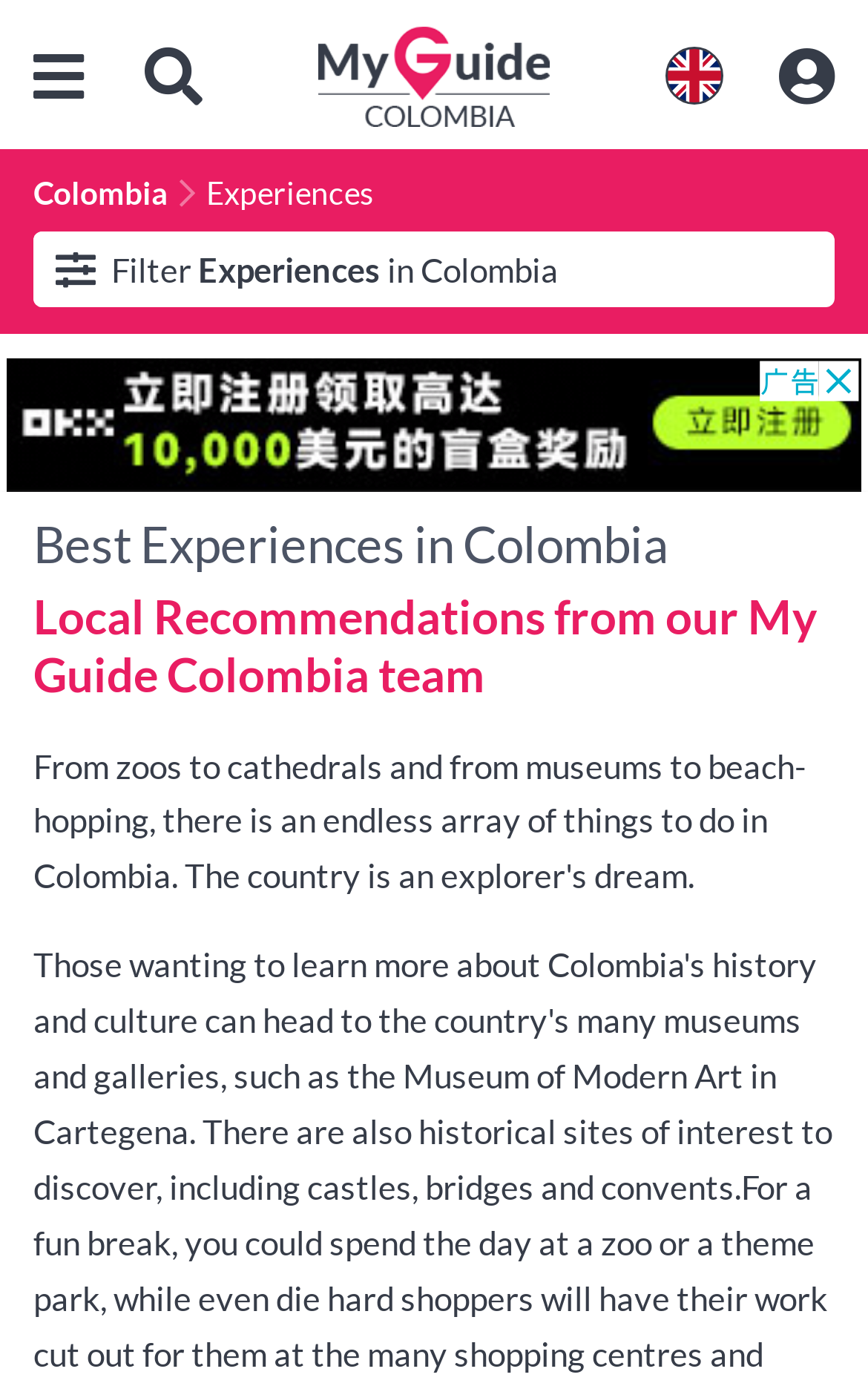Please locate the clickable area by providing the bounding box coordinates to follow this instruction: "Learn about 'Unveiling the Impact of Social Media Apps on Everyday Life'".

None